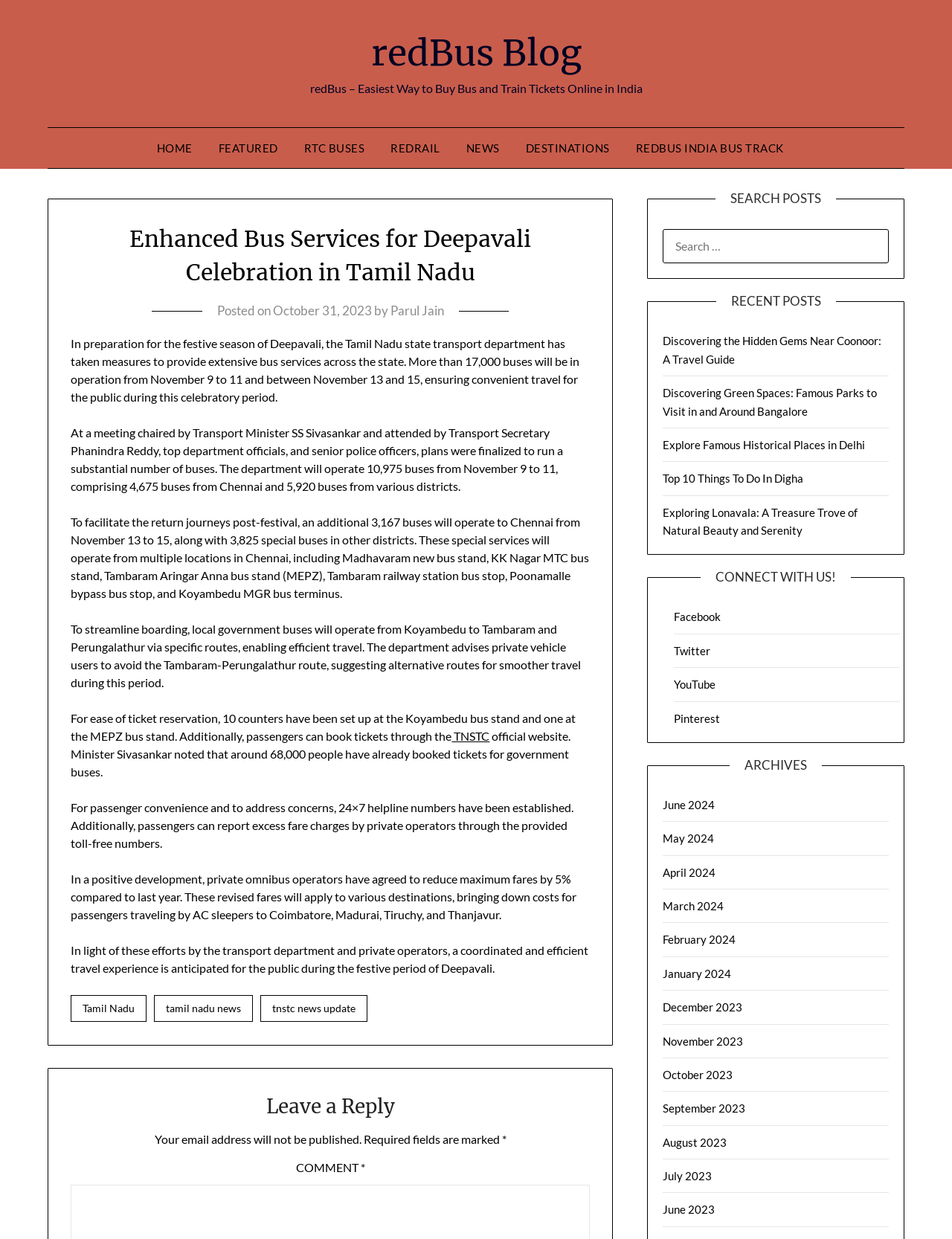Locate the bounding box coordinates of the clickable part needed for the task: "Click on the 'HOME' link".

[0.164, 0.103, 0.214, 0.136]